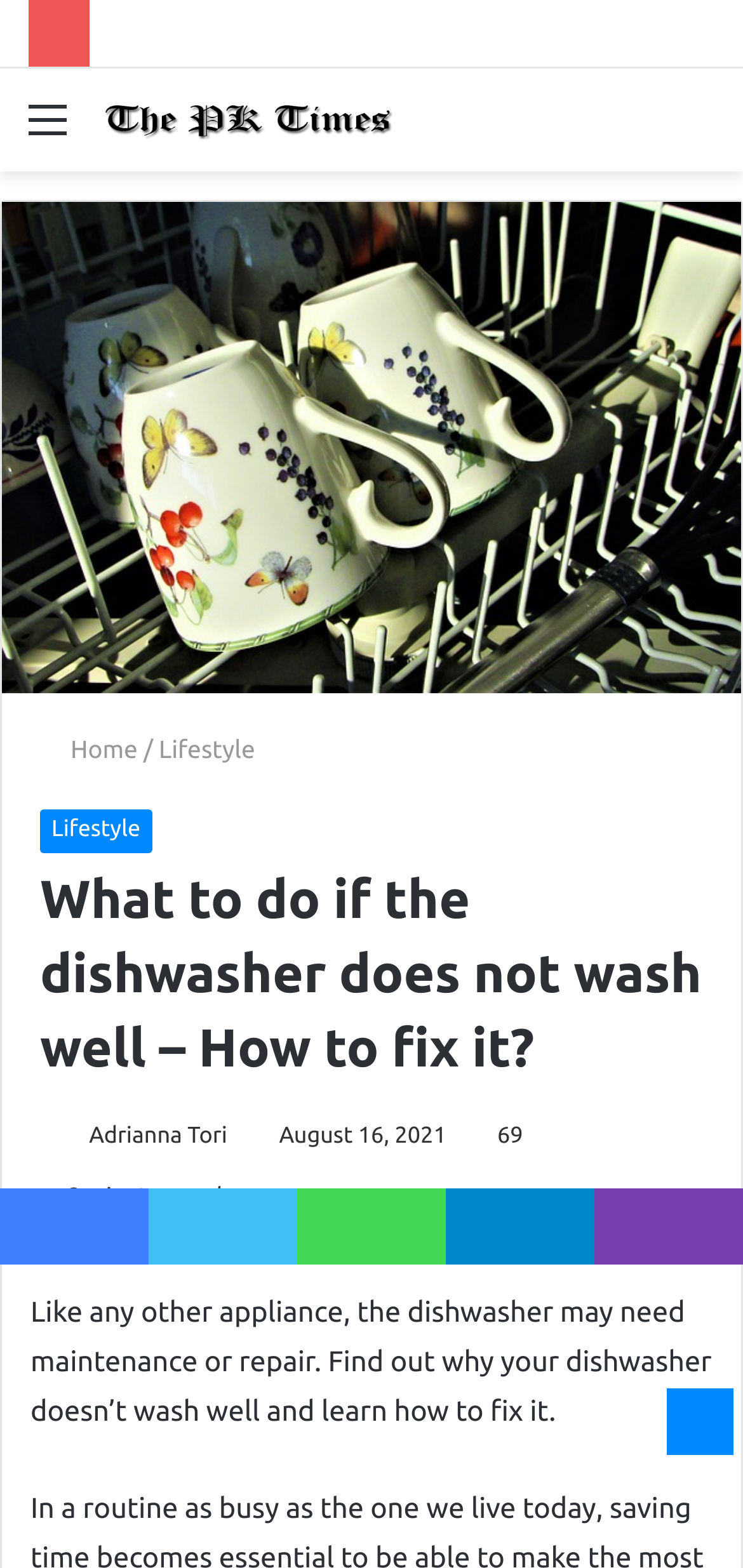Determine the bounding box coordinates of the region I should click to achieve the following instruction: "Share on Facebook". Ensure the bounding box coordinates are four float numbers between 0 and 1, i.e., [left, top, right, bottom].

[0.0, 0.758, 0.2, 0.806]